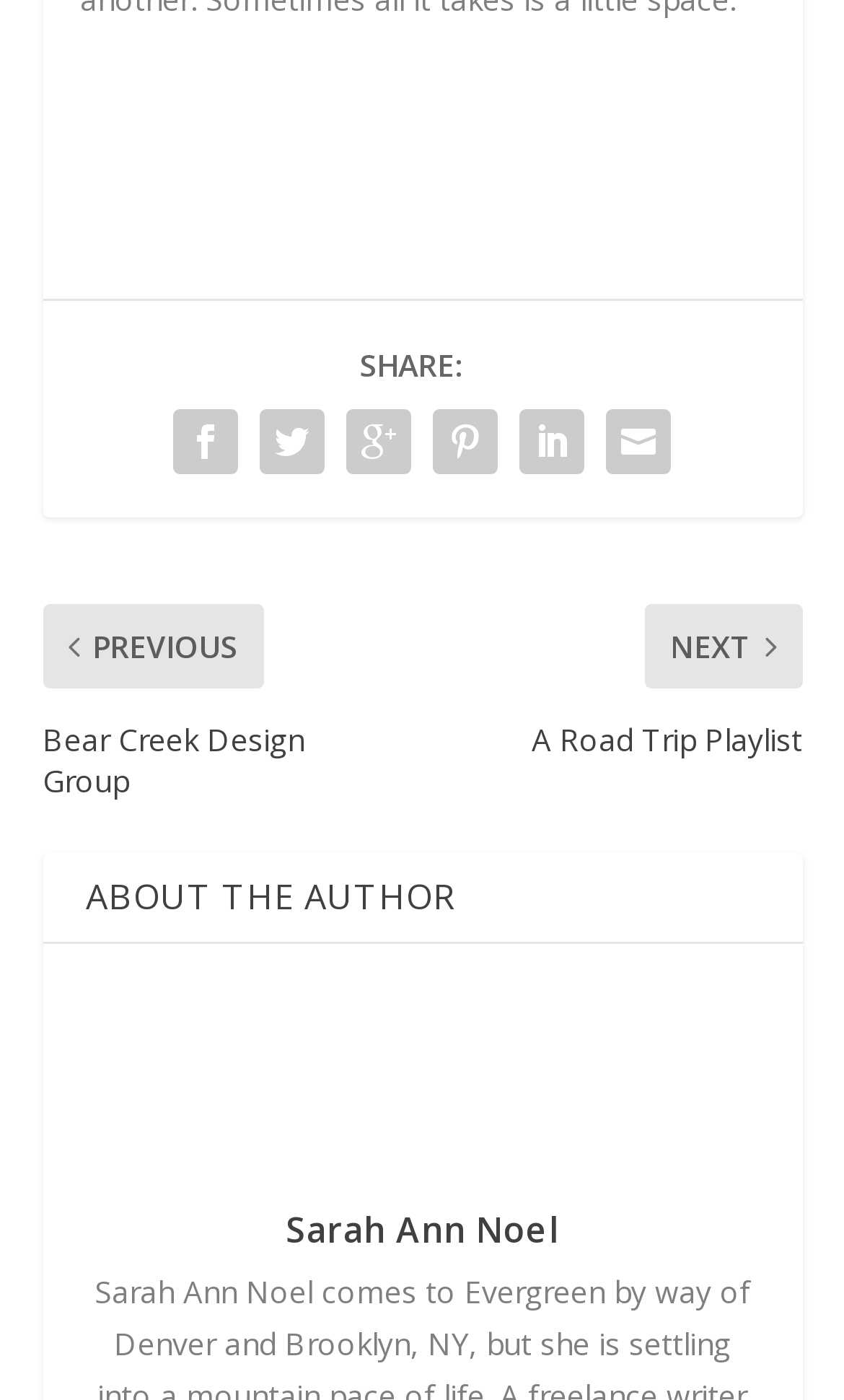Predict the bounding box coordinates of the area that should be clicked to accomplish the following instruction: "Check about the author". The bounding box coordinates should consist of four float numbers between 0 and 1, i.e., [left, top, right, bottom].

[0.05, 0.609, 0.95, 0.672]